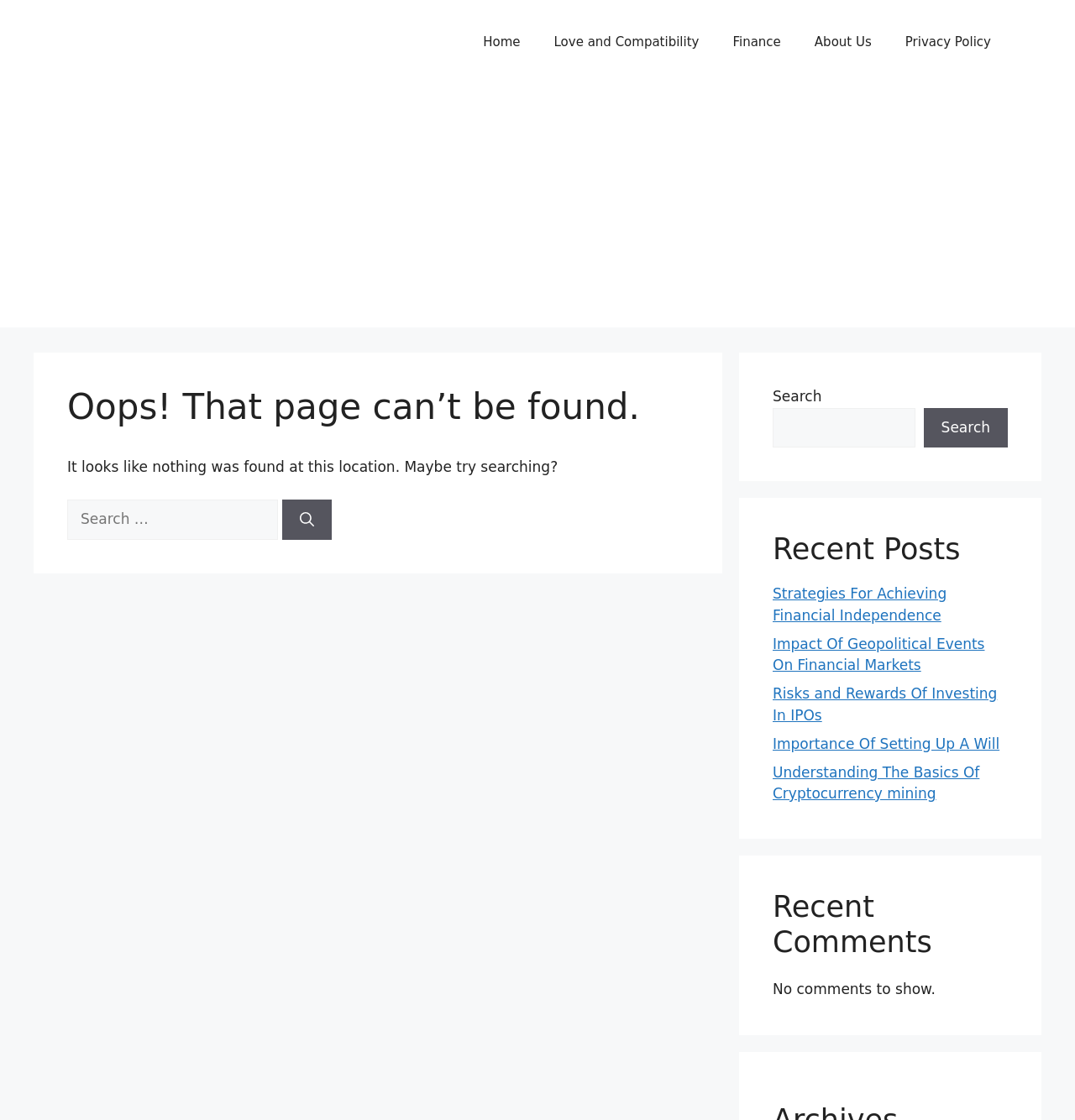Please find the bounding box coordinates of the section that needs to be clicked to achieve this instruction: "Search for something".

[0.062, 0.446, 0.259, 0.482]